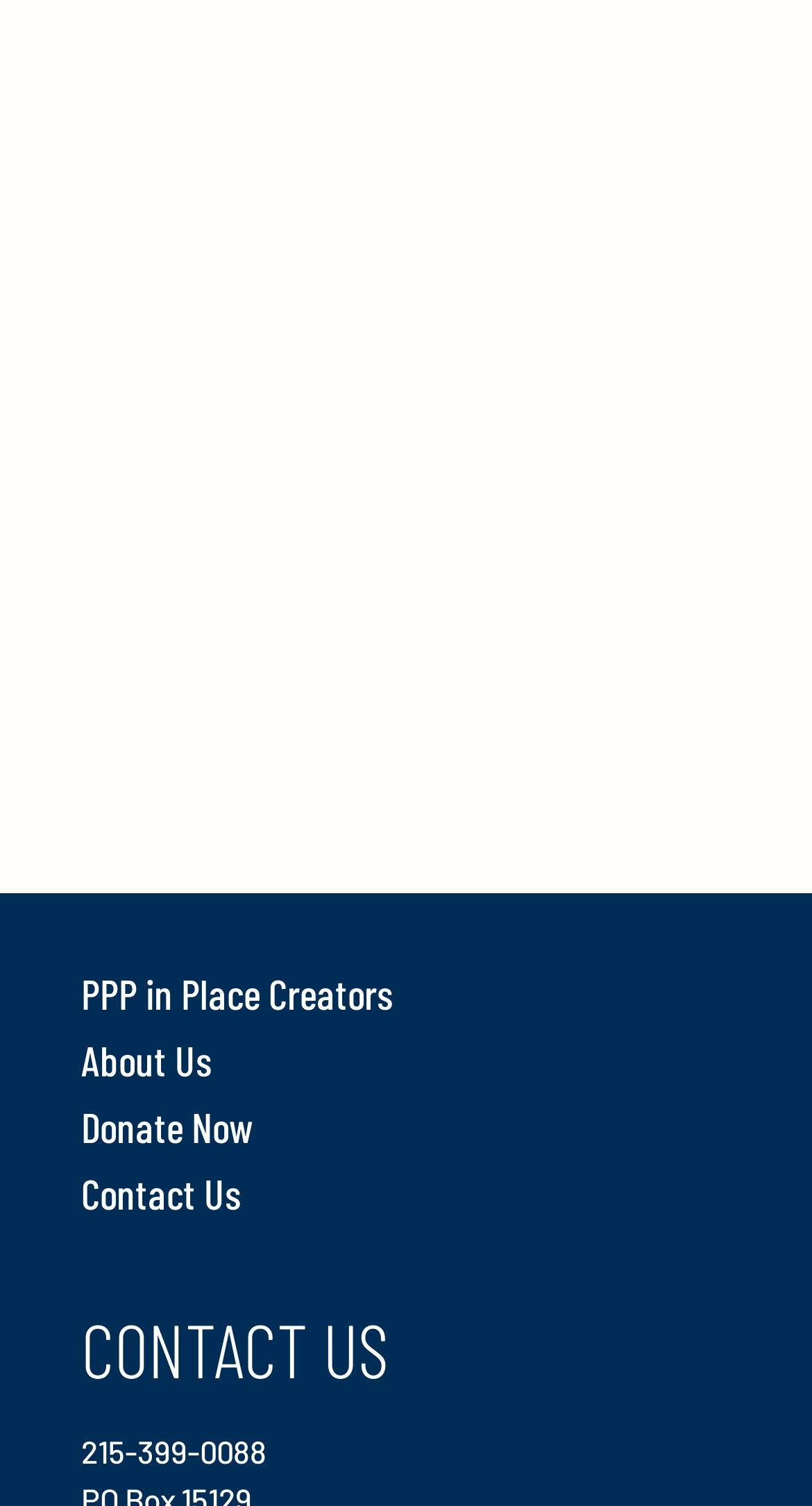Identify the bounding box for the UI element specified in this description: "name="subscribe" value="Subscribe"". The coordinates must be four float numbers between 0 and 1, formatted as [left, top, right, bottom].

[0.0, 0.479, 0.344, 0.537]